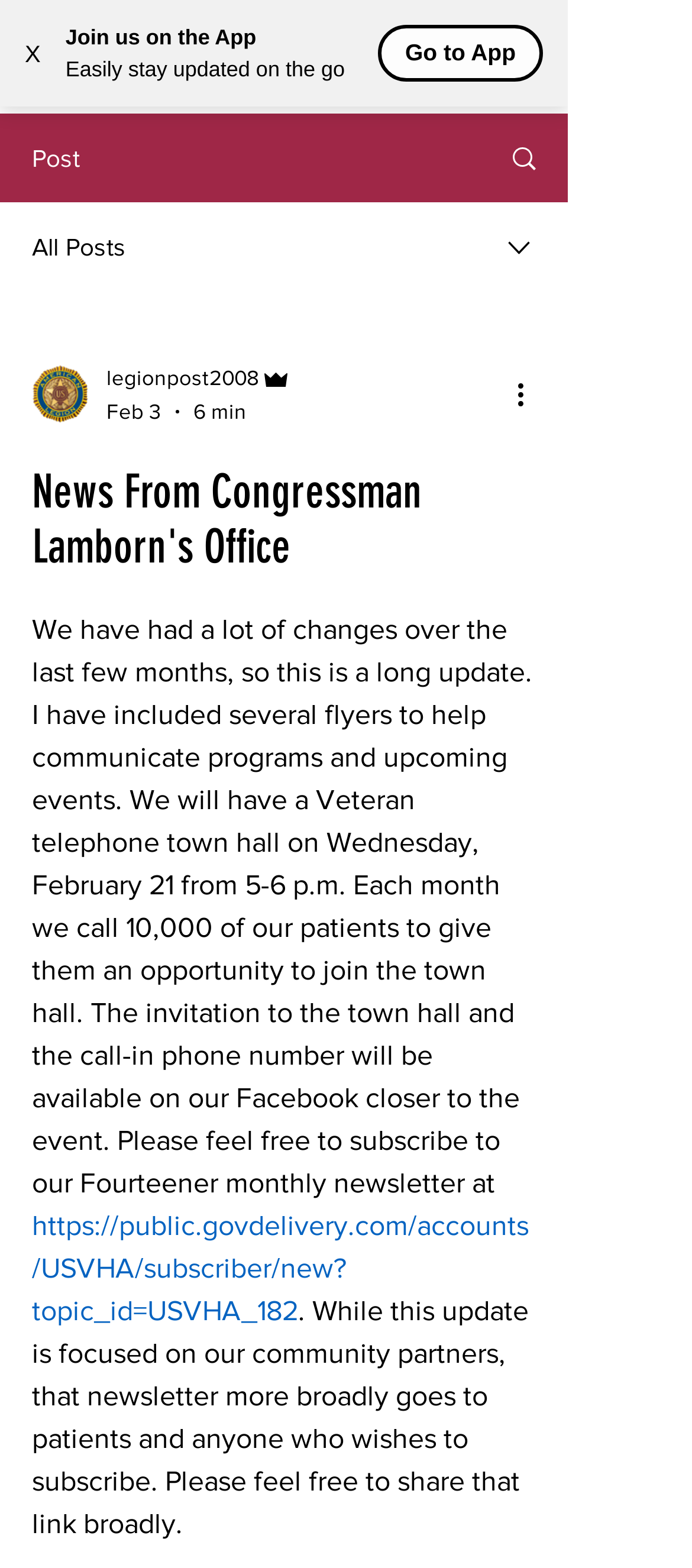Pinpoint the bounding box coordinates of the area that should be clicked to complete the following instruction: "Subscribe to the Fourteener monthly newsletter". The coordinates must be given as four float numbers between 0 and 1, i.e., [left, top, right, bottom].

[0.046, 0.772, 0.764, 0.846]